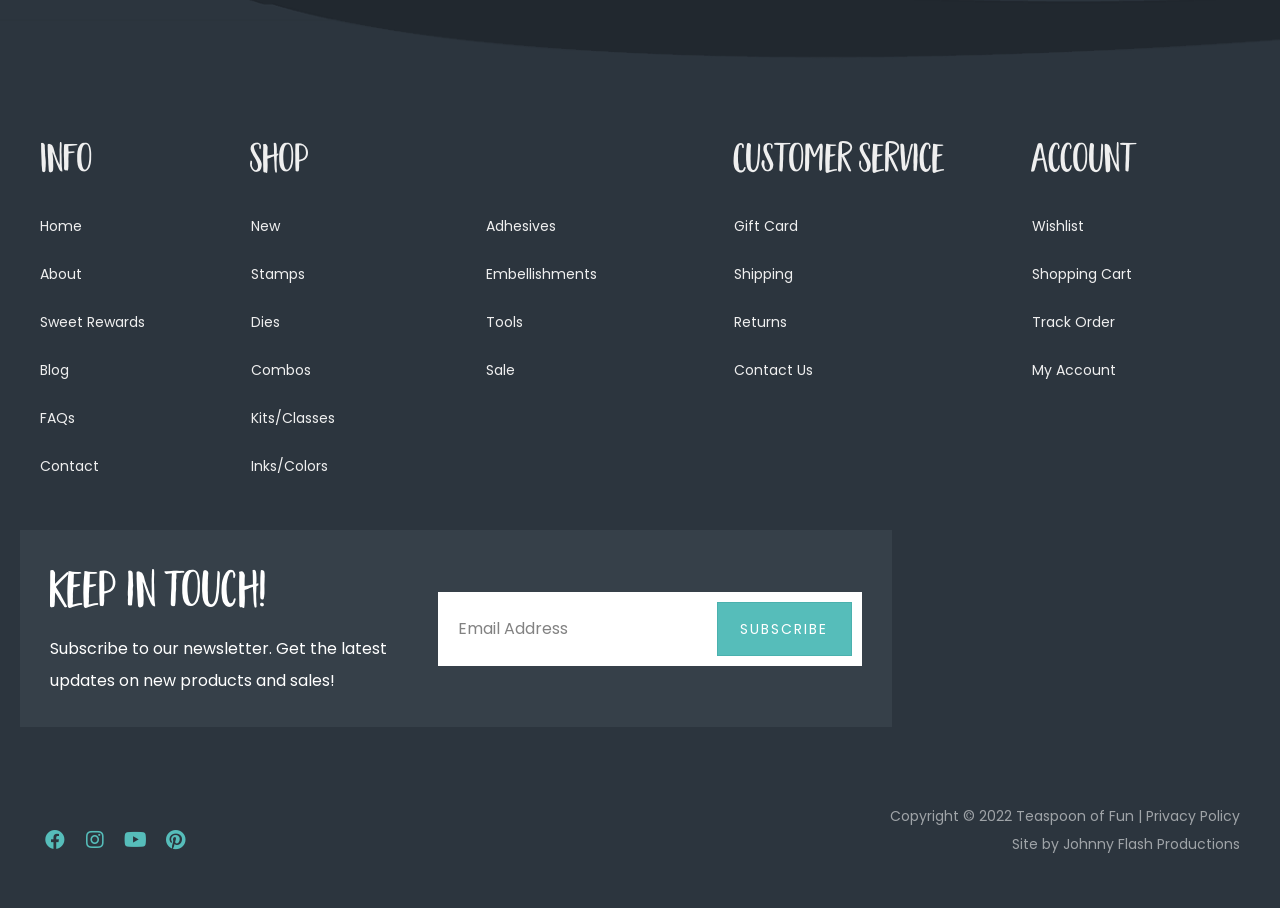Determine the bounding box coordinates of the clickable region to execute the instruction: "Click on the 'Home' link". The coordinates should be four float numbers between 0 and 1, denoted as [left, top, right, bottom].

[0.031, 0.223, 0.203, 0.276]